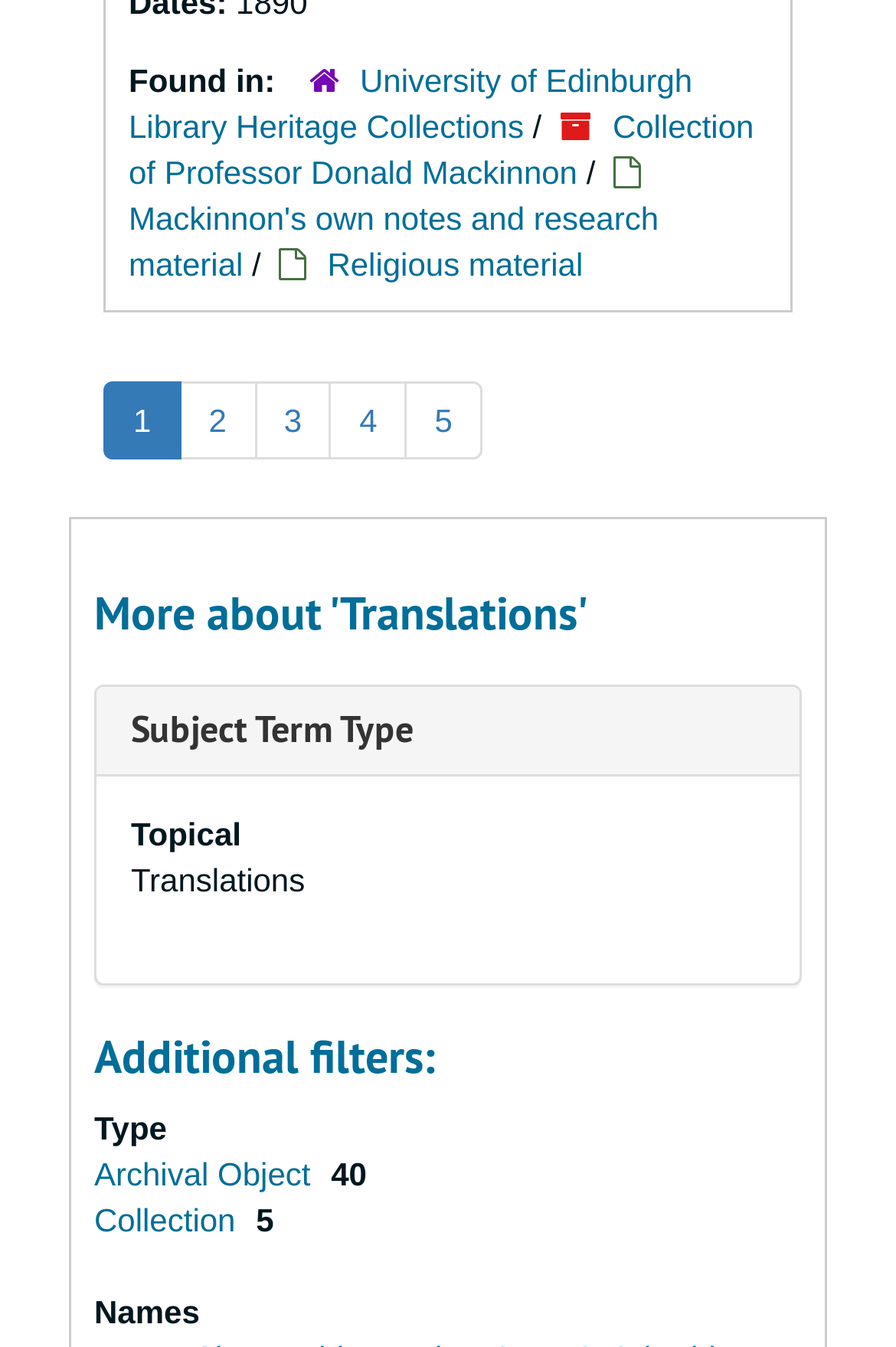Highlight the bounding box coordinates of the region I should click on to meet the following instruction: "Filter by Type".

[0.105, 0.82, 0.895, 0.854]